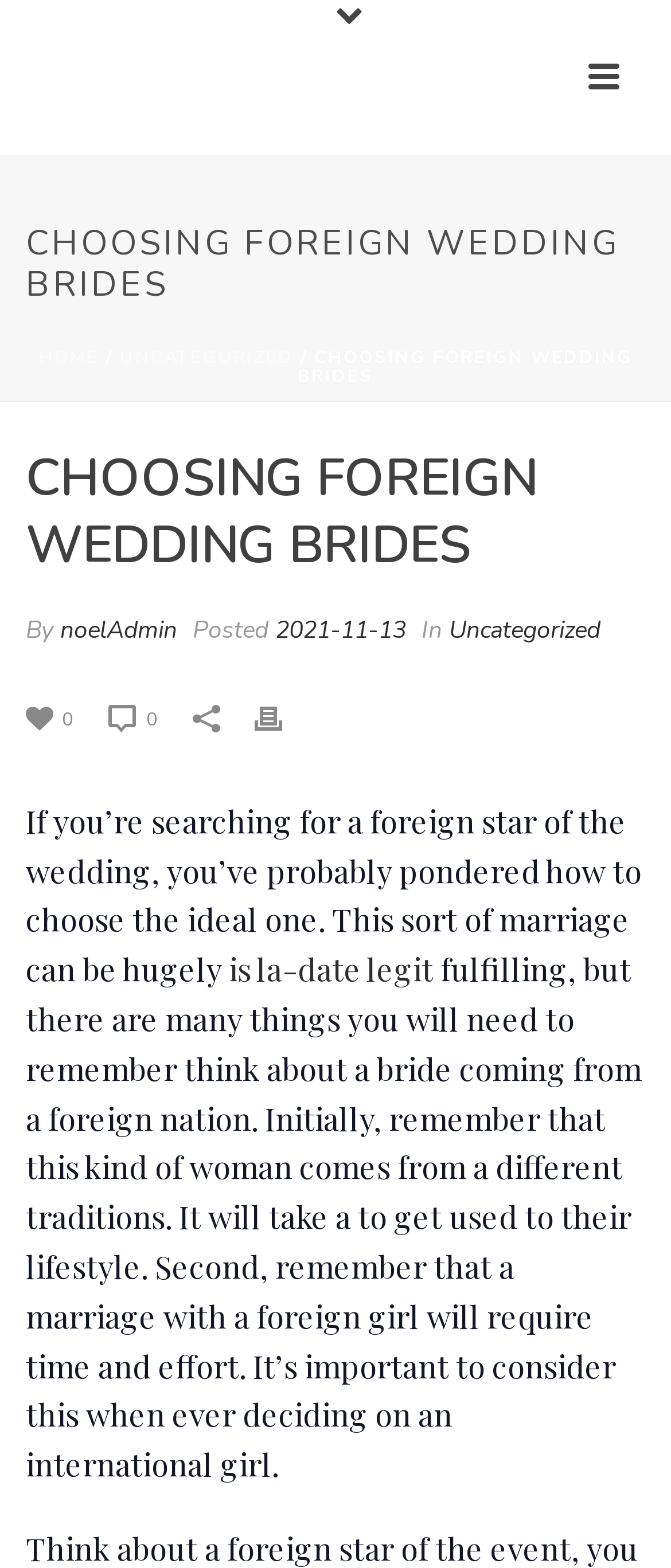Identify the first-level heading on the webpage and generate its text content.

CHOOSING FOREIGN WEDDING BRIDES